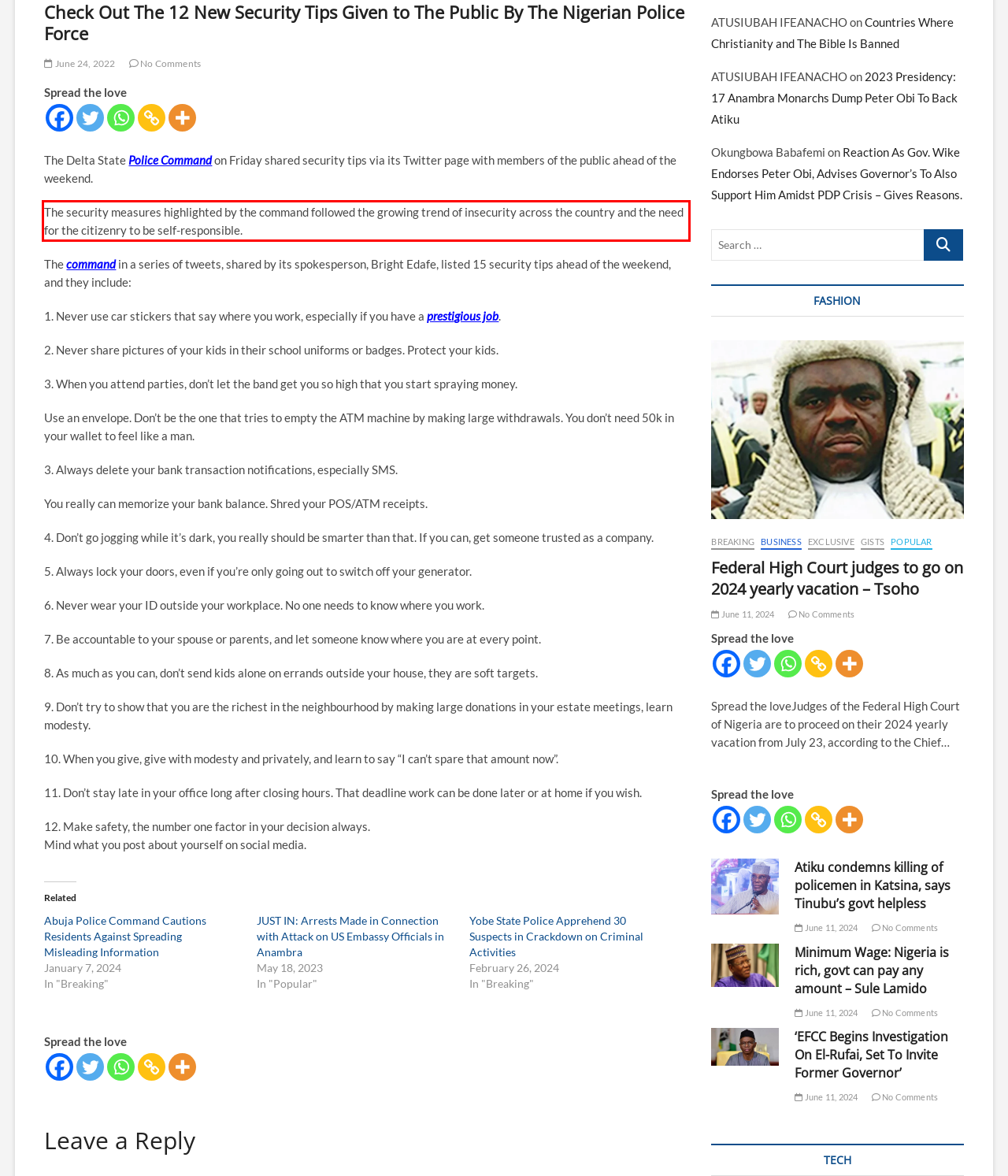Please identify and extract the text from the UI element that is surrounded by a red bounding box in the provided webpage screenshot.

The security measures highlighted by the command followed the growing trend of insecurity across the country and the need for the citizenry to be self-responsible.